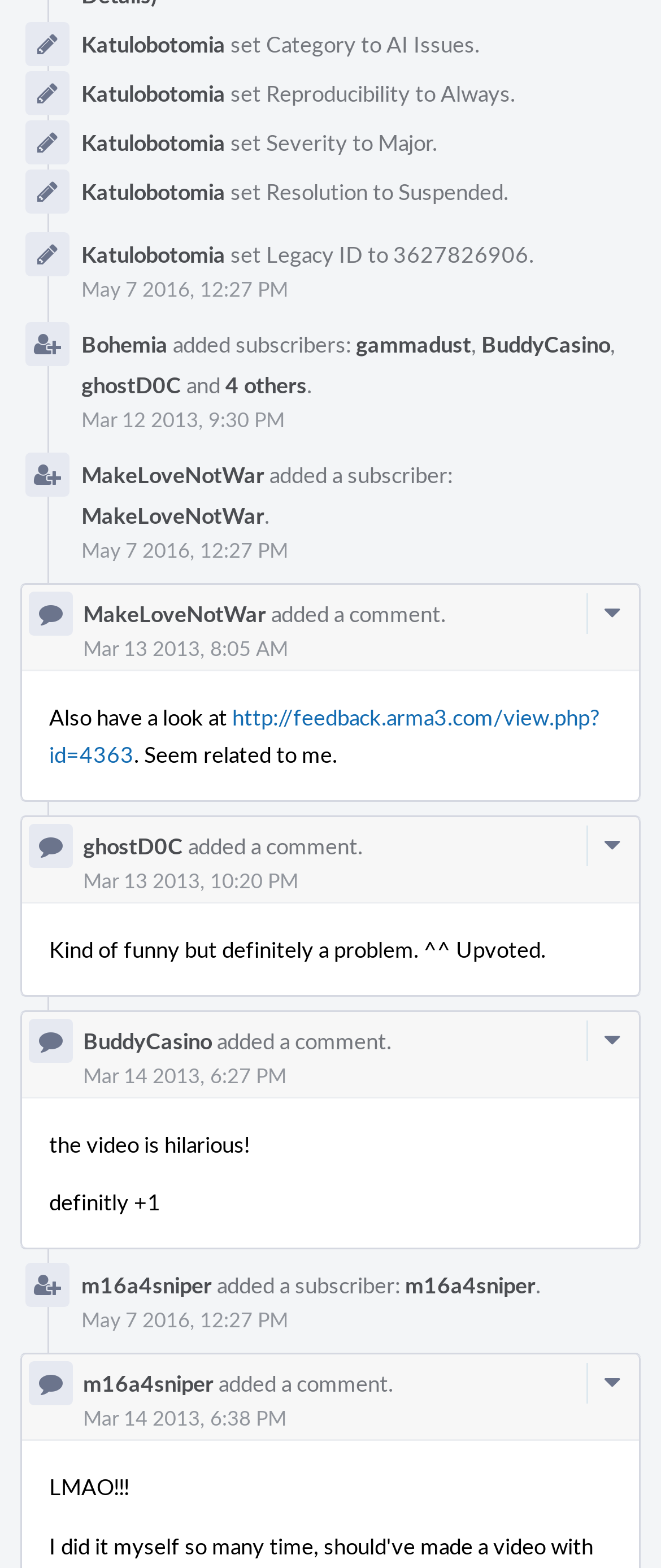How many people added comments?
Please respond to the question with as much detail as possible.

I found multiple link elements with the text 'added a comment.' which suggests that at least 5 people added comments.